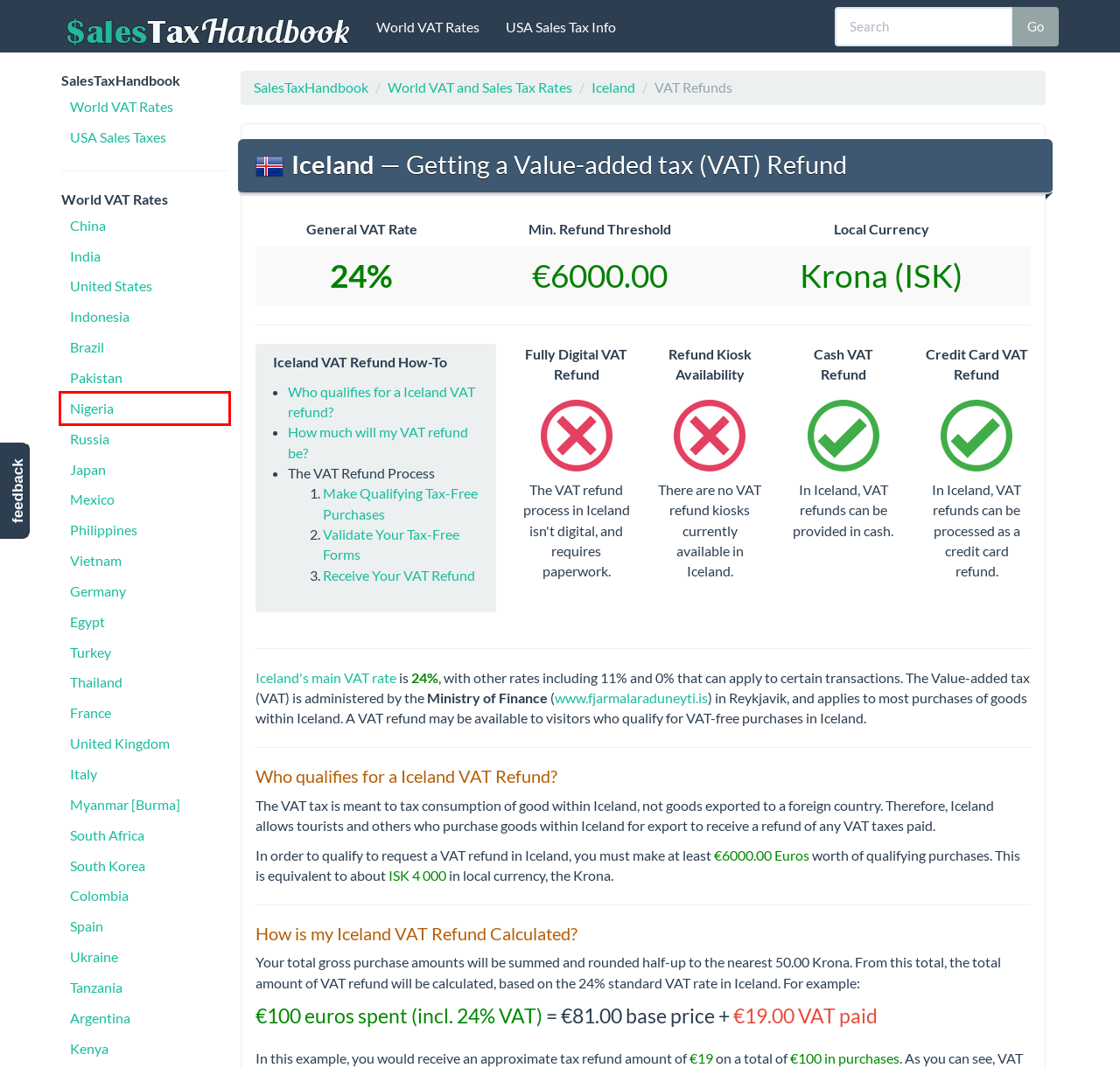You are looking at a screenshot of a webpage with a red bounding box around an element. Determine the best matching webpage description for the new webpage resulting from clicking the element in the red bounding box. Here are the descriptions:
A. Italy Value-added tax (VAT) Rates
B. Thailand Value-added tax (VAT) Rates
C. South Africa Value-added tax (VAT) Rates
D. Philippines Value-added tax (VAT) Rates
E. Japan Consumption tax Rates
F. Nigeria Value-added tax (VAT) Rates
G. Pakistan Sales tax Rates
H. France Value-added tax (VAT) Rates

F